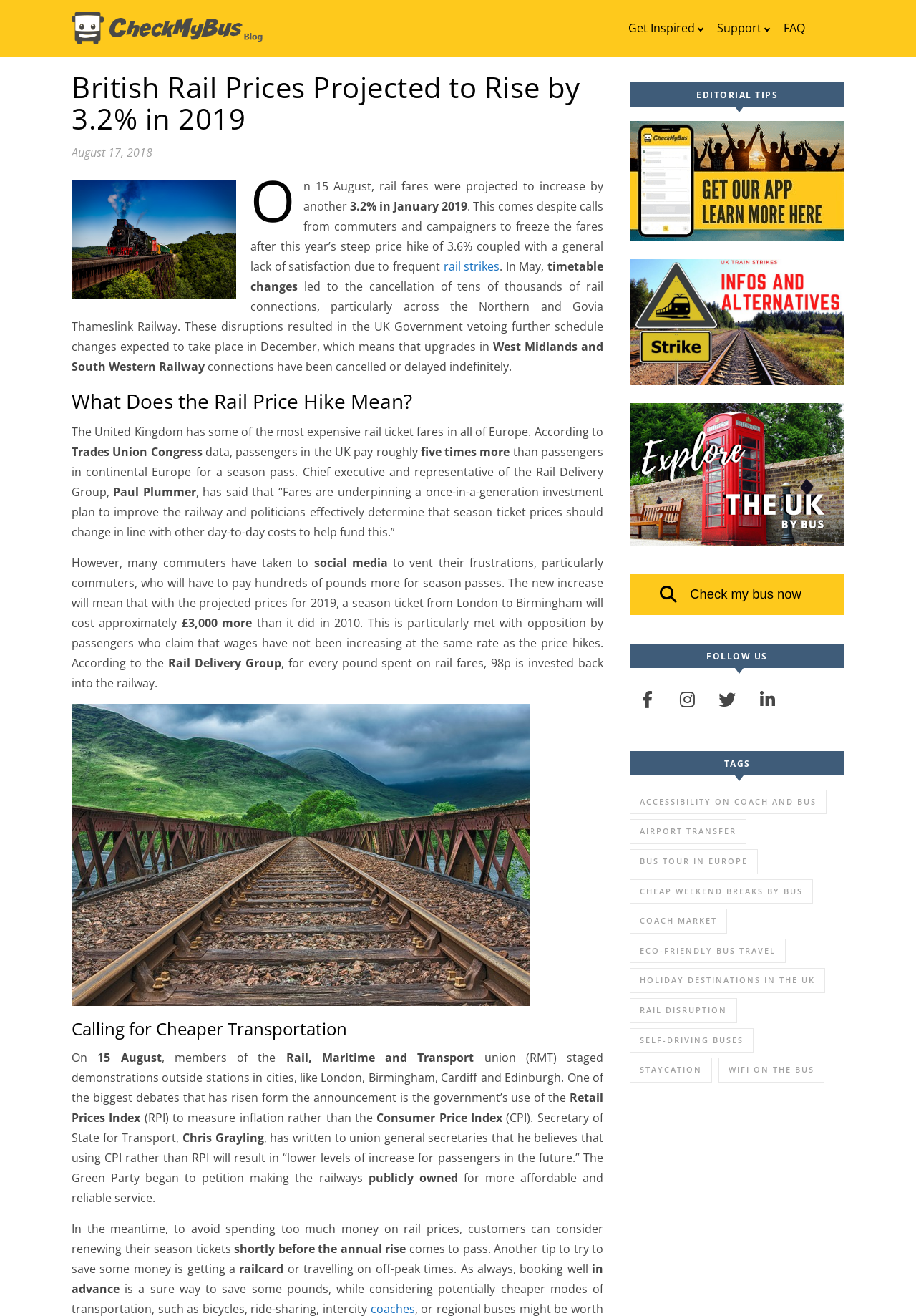Generate a thorough caption detailing the webpage content.

The webpage is about the projected increase in British rail prices by 3.2% in January 2019. At the top of the page, there are several links and static text elements, including "Get Inspired", "Support", and "FAQ". Below these elements, there is a heading that reads "British Rail Prices Projected to Rise by 3.2% in 2019" followed by a subheading with the date "August 17, 2018". 

To the right of the heading, there is an image related to the article. The main content of the article is divided into several sections, each with its own heading. The first section discusses the projected price hike and its implications, citing data from the Trades Union Congress. The second section, "What Does the Rail Price Hike Mean?", explains the impact of the price increase on commuters. 

The article also includes quotes from the Chief Executive of the Rail Delivery Group, Paul Plummer, and mentions the frustrations of commuters who will have to pay hundreds of pounds more for season passes. There is an image in the middle of the article that appears to be related to the cost of improving and expanding railways. 

The article continues with a section titled "Calling for Cheaper Transportation", which discusses the demonstrations staged by the Rail, Maritime and Transport union (RMT) and the debate over the government's use of the Retail Prices Index (RPI) to measure inflation. 

At the bottom of the page, there are several links and headings, including "EDITORIAL TIPS", "FOLLOW US", and "TAGS". These sections provide additional resources and links to related articles, as well as social media links and tags related to the article's content.